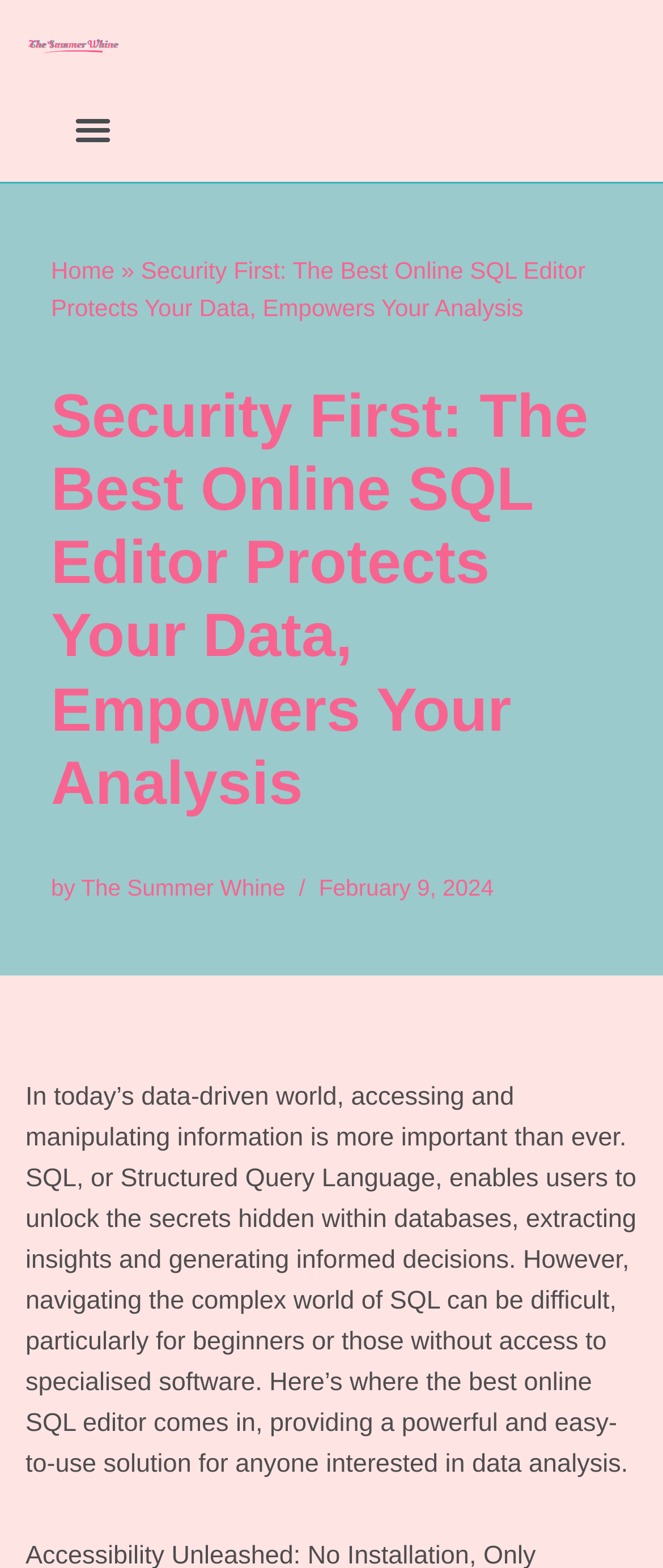What is the name of the author of the article?
Give a detailed explanation using the information visible in the image.

I found the author's name by looking at the text following the 'by' keyword, which is a common way to indicate the author of an article. In this case, the text is 'The Summer Whine'.